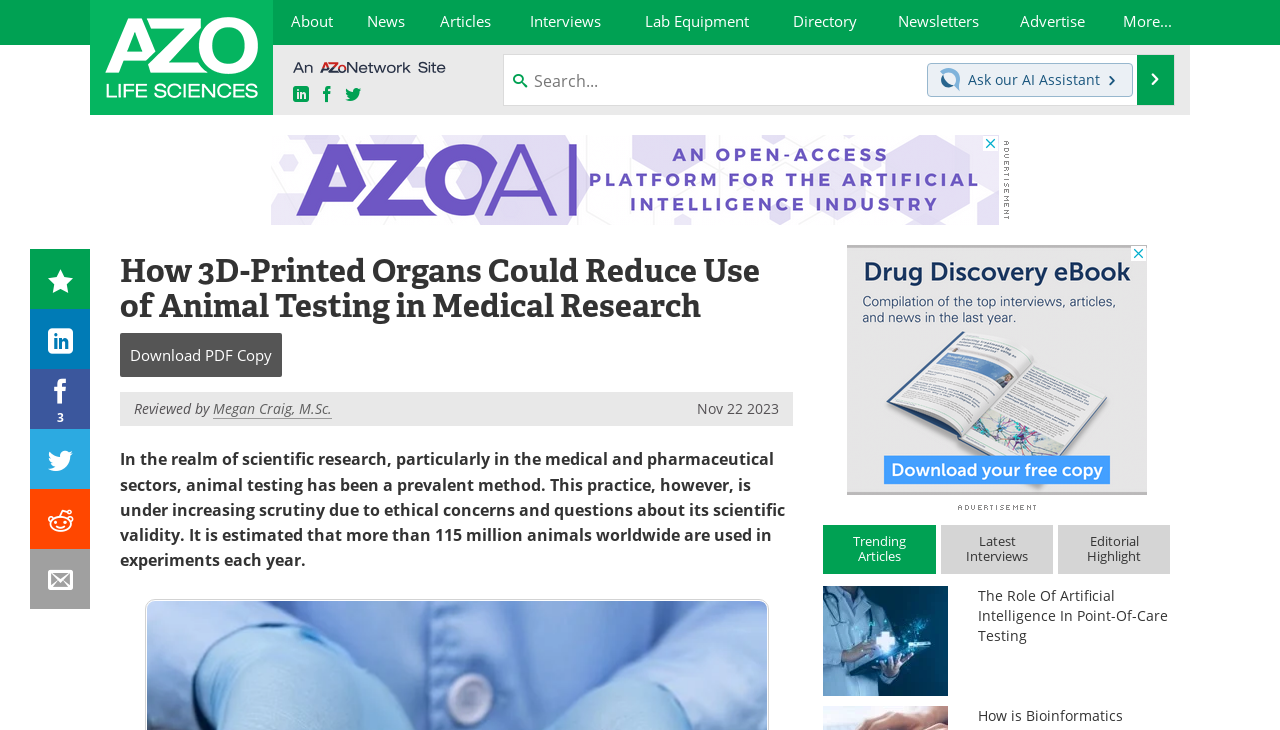Please determine the heading text of this webpage.

How 3D-Printed Organs Could Reduce Use of Animal Testing in Medical Research